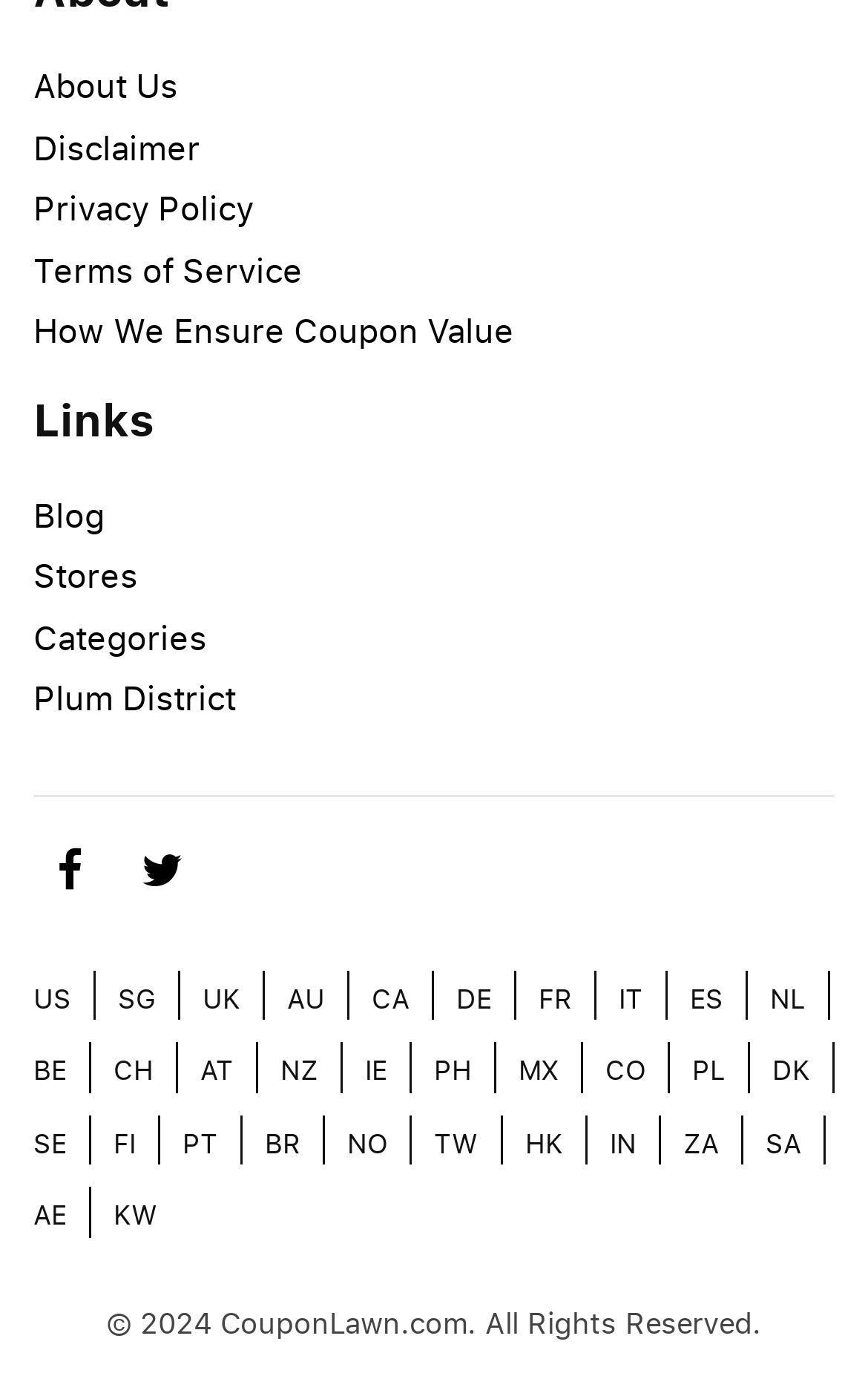Could you highlight the region that needs to be clicked to execute the instruction: "Select the US region"?

[0.038, 0.712, 0.082, 0.739]